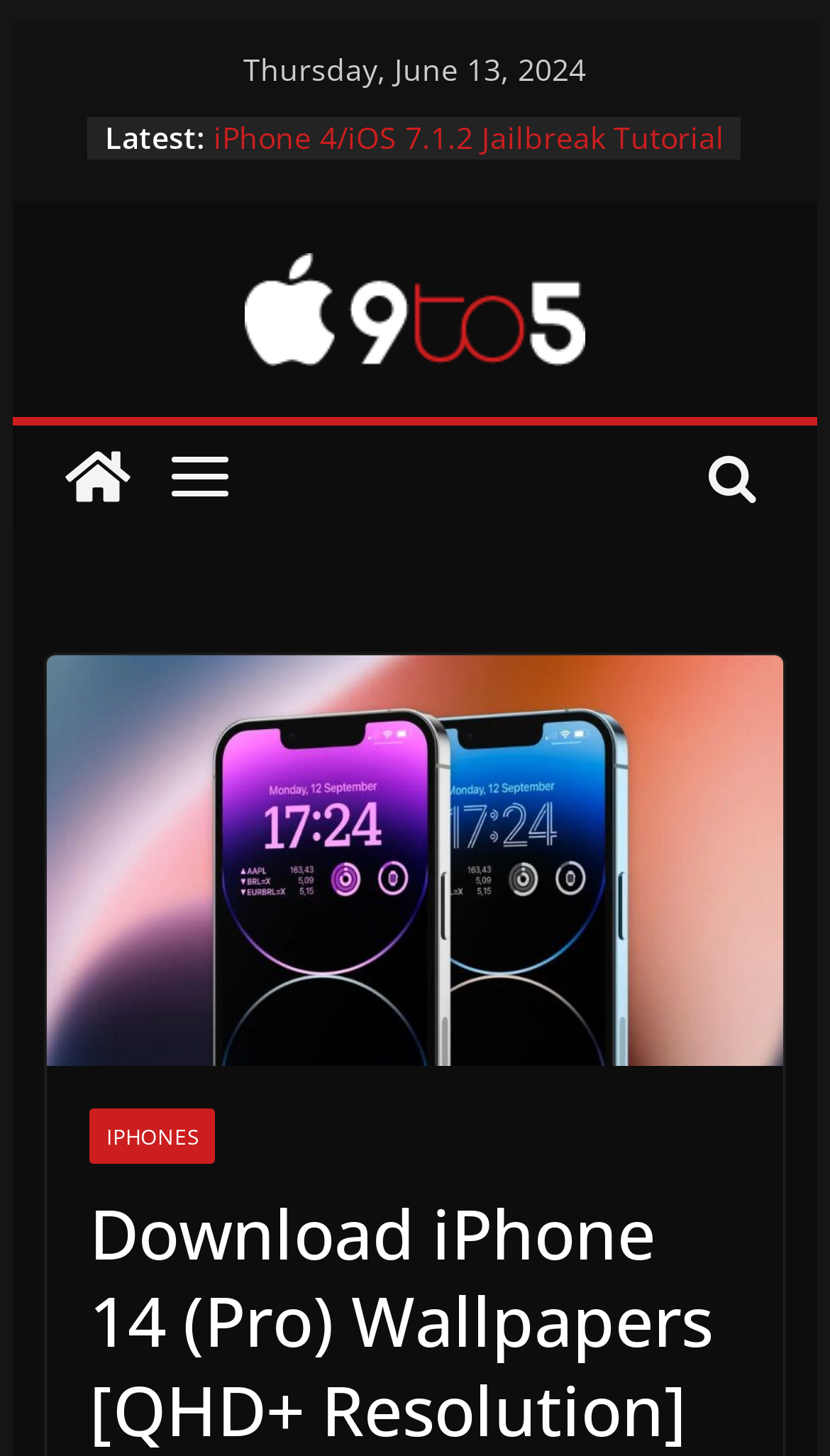Determine the main heading text of the webpage.

Download iPhone 14 (Pro) Wallpapers [QHD+ Resolution]